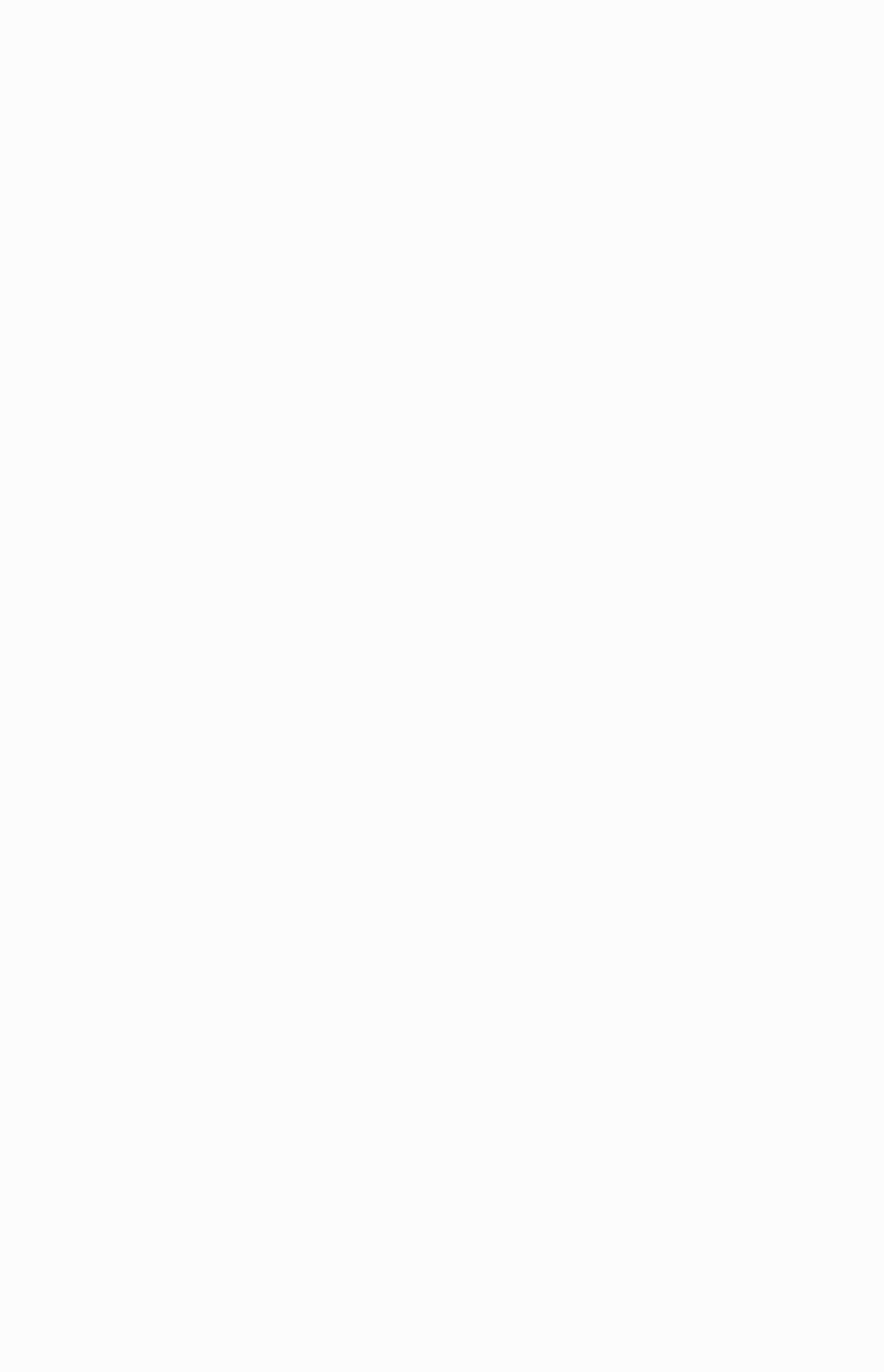Provide a short answer to the following question with just one word or phrase: What is the name of the brewery listed as an official partner?

Fuller's London Pride